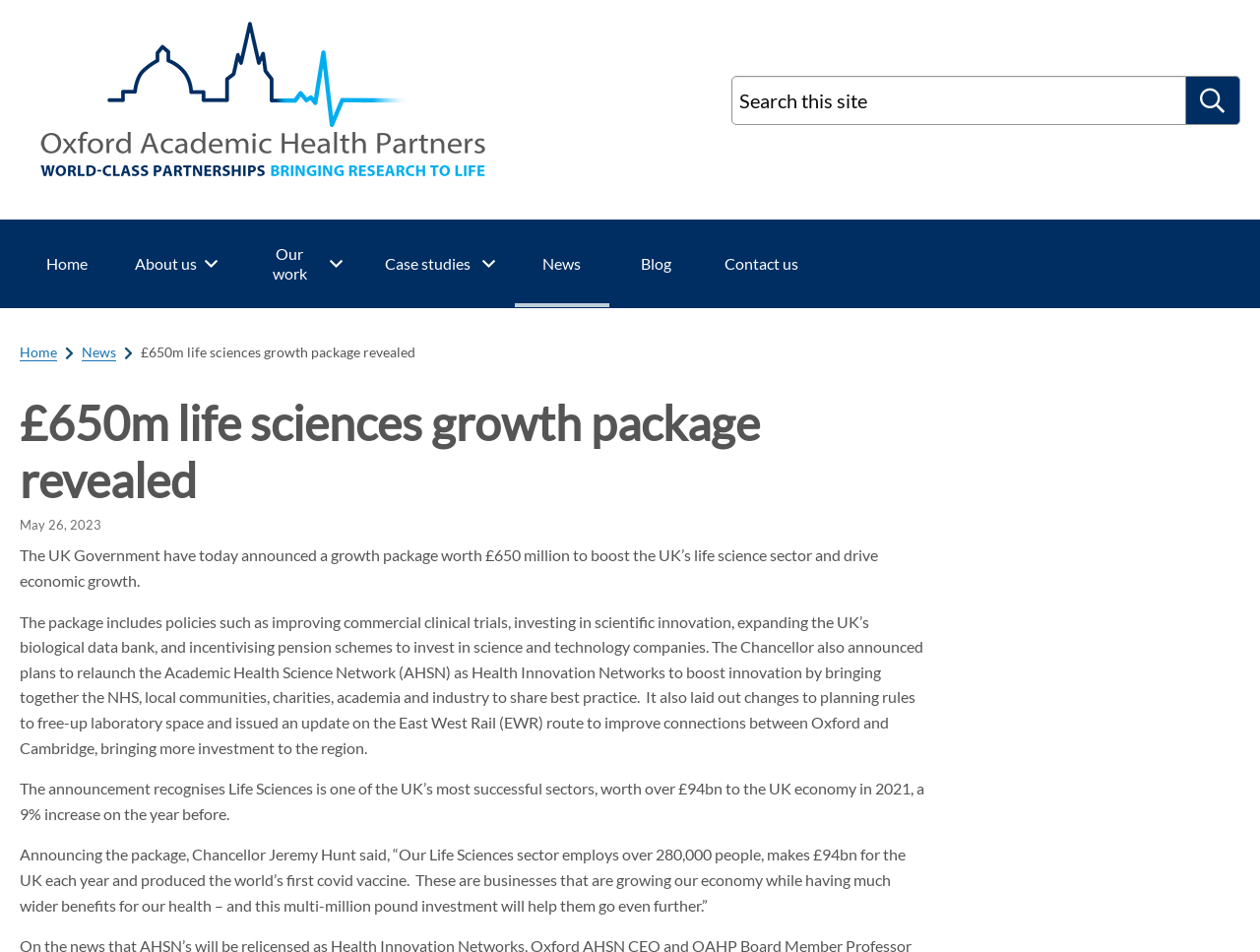Who is the Chancellor mentioned in the article?
Look at the screenshot and give a one-word or phrase answer.

Jeremy Hunt